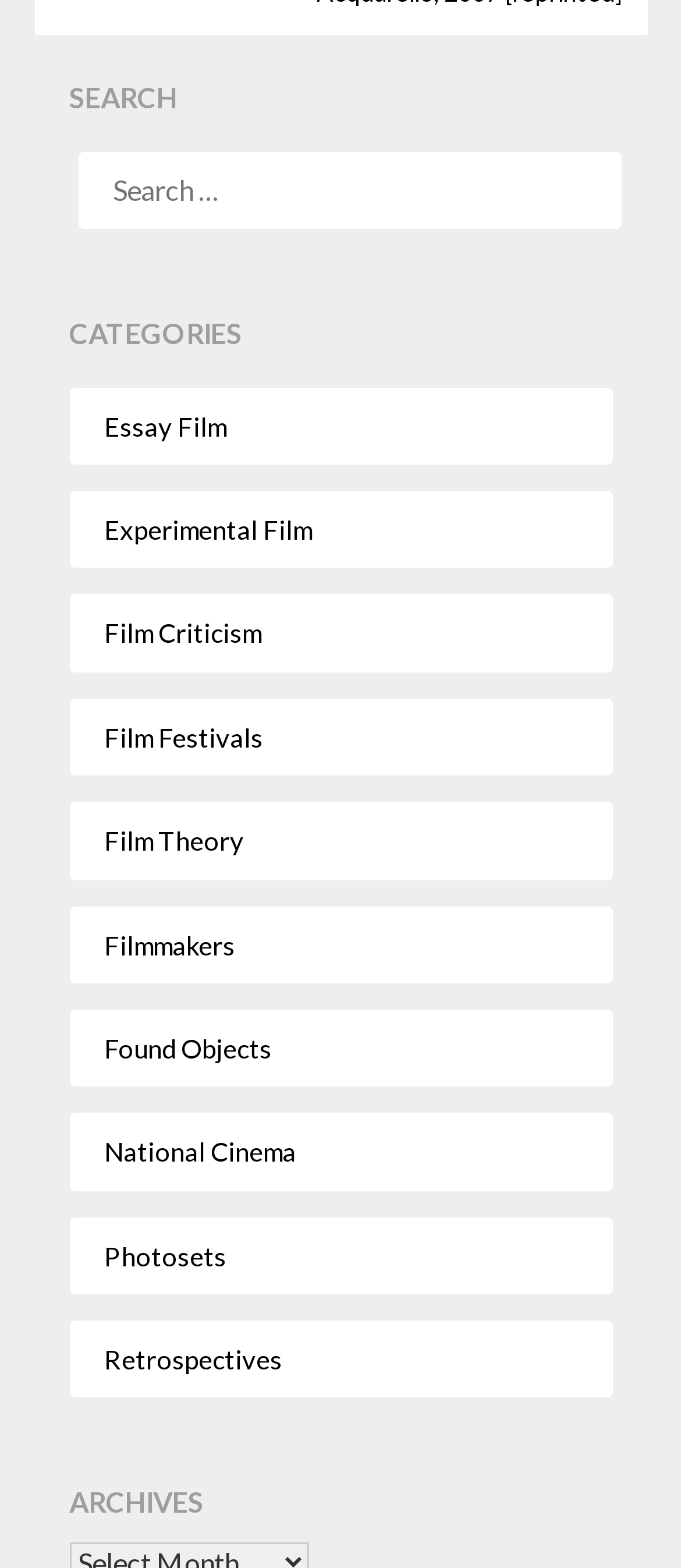Is there a search function on the webpage?
Please respond to the question with a detailed and well-explained answer.

I found a search element with a bounding box coordinate of [0.101, 0.088, 0.899, 0.155], which indicates that there is a search function on the webpage.